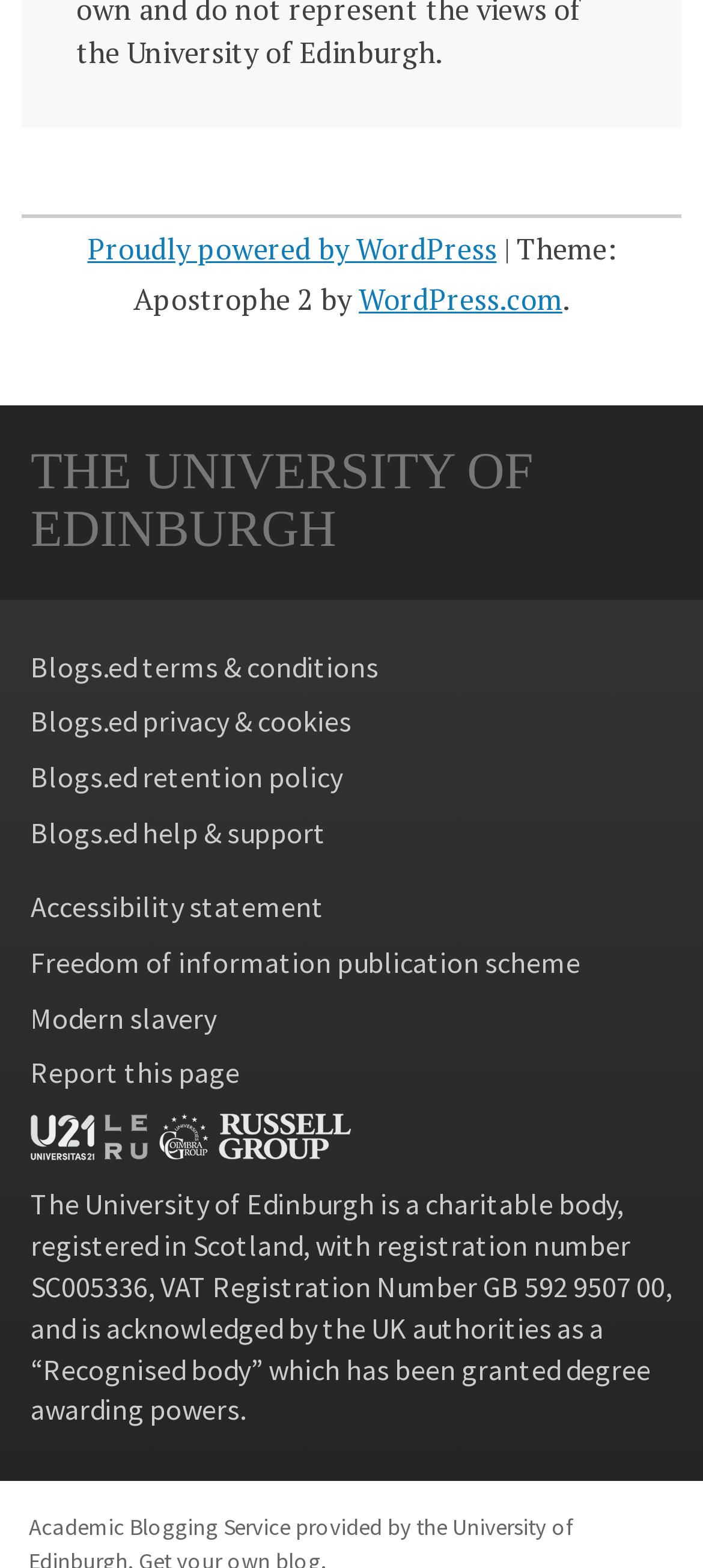Please look at the image and answer the question with a detailed explanation: What is the theme of the website?

I found the answer by looking at the static text element with the text 'Theme: Apostrophe 2 by' which is located at the bottom of the page.